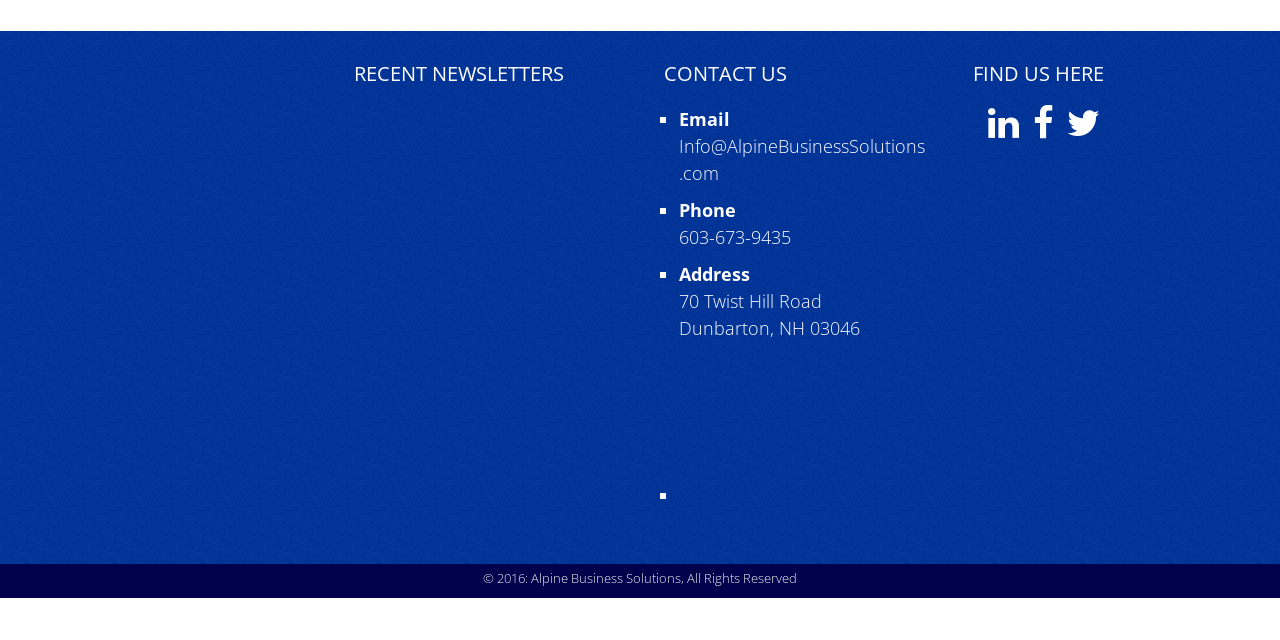Predict the bounding box of the UI element based on this description: "Info@AlpineBusinessSolutions.com".

[0.53, 0.209, 0.722, 0.289]